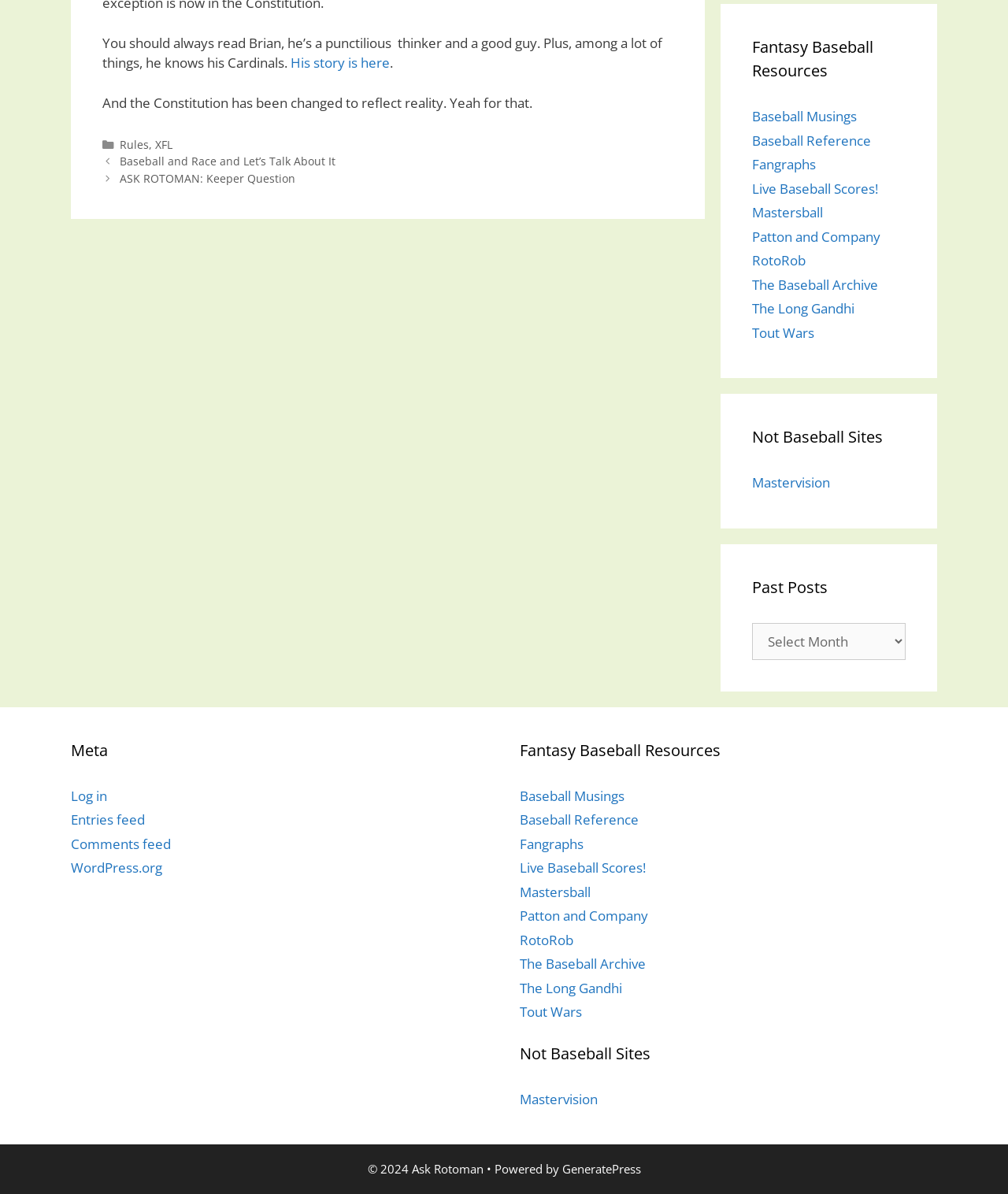What is the name of the website?
Answer the question with as much detail as possible.

I inferred this from the footer section where it says '© 2024 Ask Rotoman', which suggests that Ask Rotoman is the name of the website.